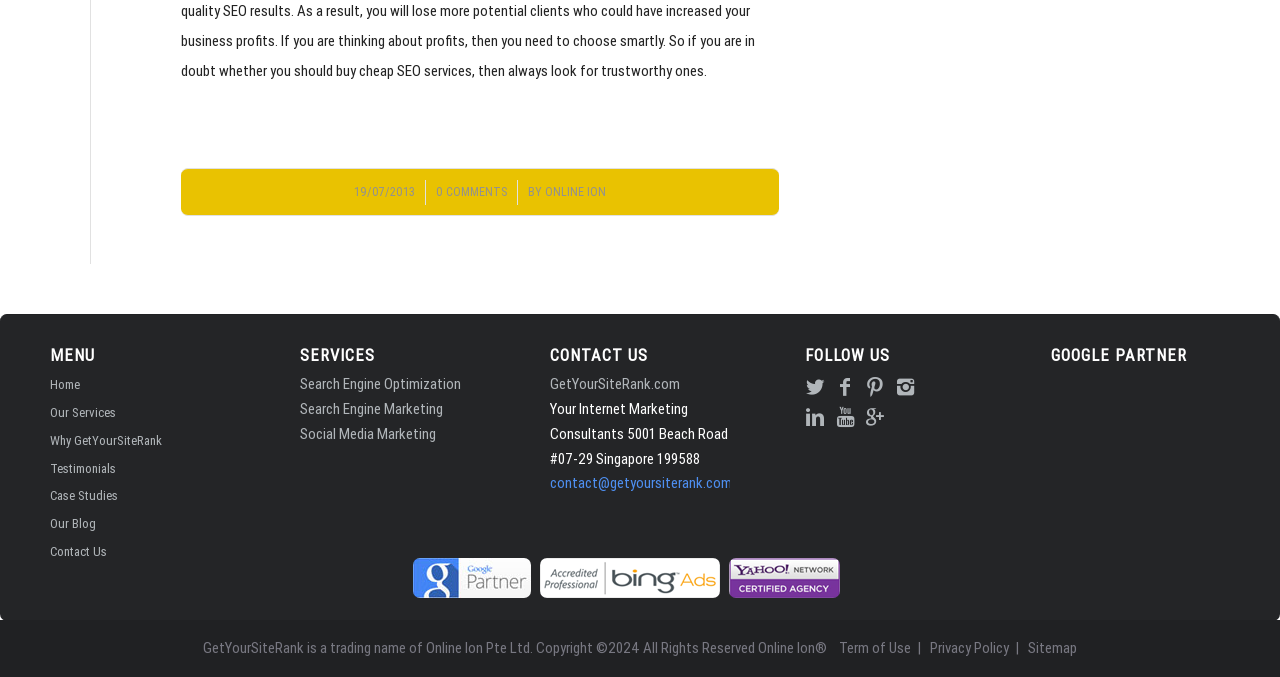Use the details in the image to answer the question thoroughly: 
What is the date of the blog post?

I found the date of the blog post by looking at the StaticText element with the text '19/07/2013' which is a child of the Root Element.